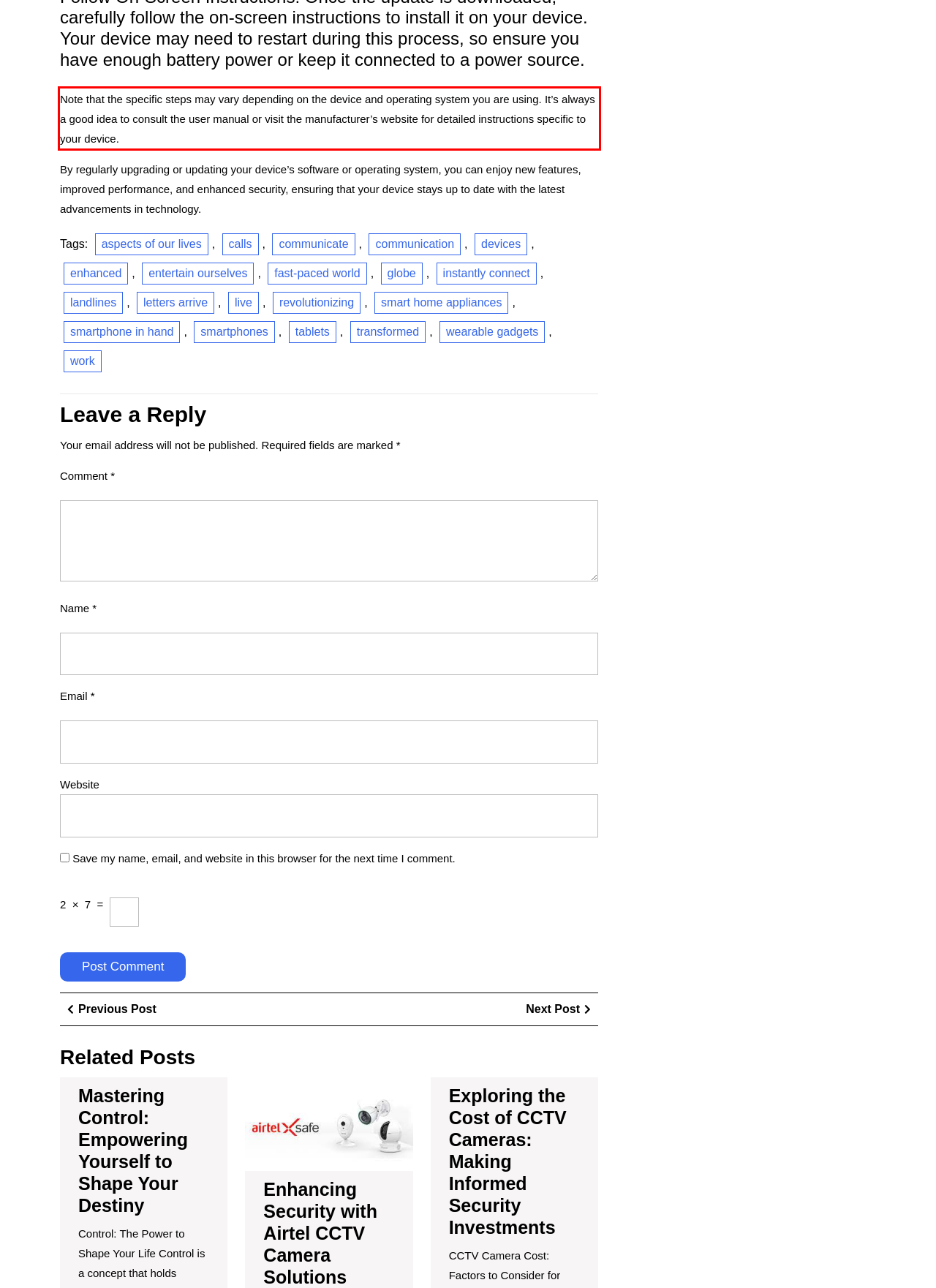Given a screenshot of a webpage containing a red rectangle bounding box, extract and provide the text content found within the red bounding box.

Note that the specific steps may vary depending on the device and operating system you are using. It’s always a good idea to consult the user manual or visit the manufacturer’s website for detailed instructions specific to your device.